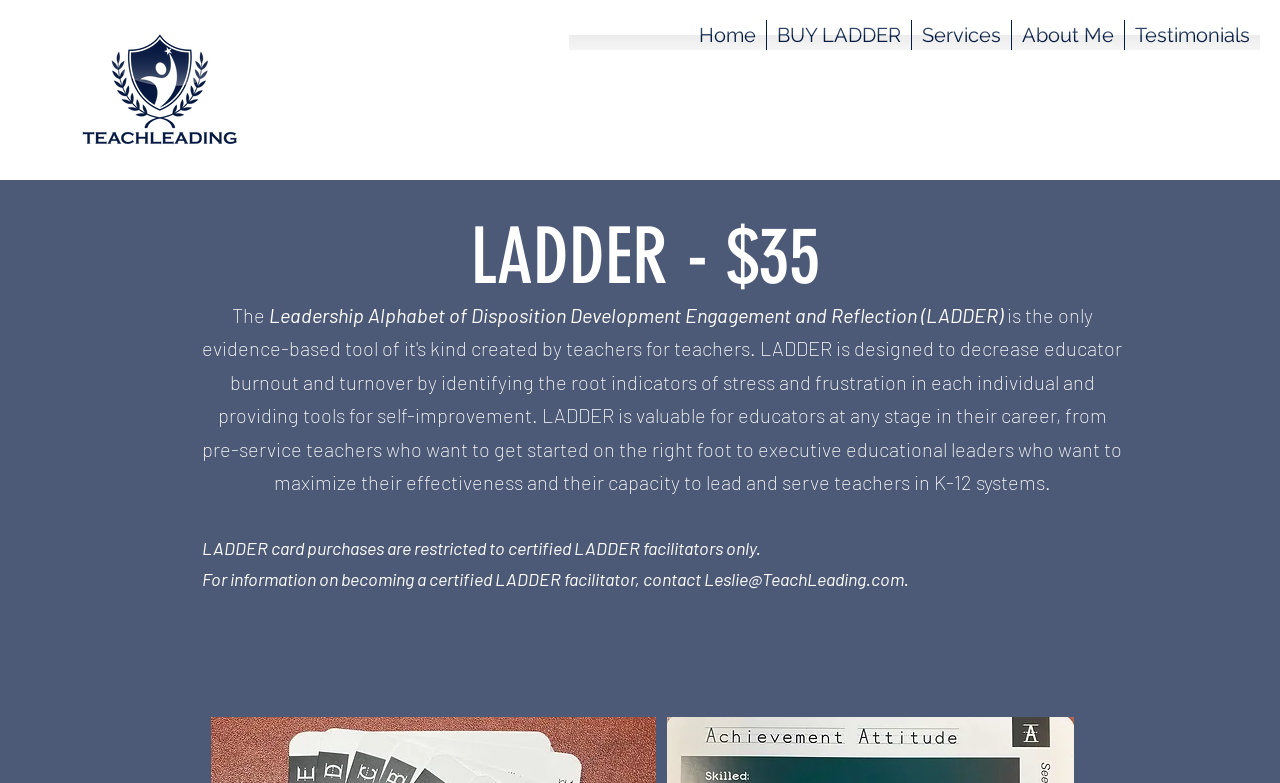Respond to the question below with a single word or phrase: What is the abbreviation of Leadership Alphabet of Disposition Development Engagement and Reflection?

LADDER